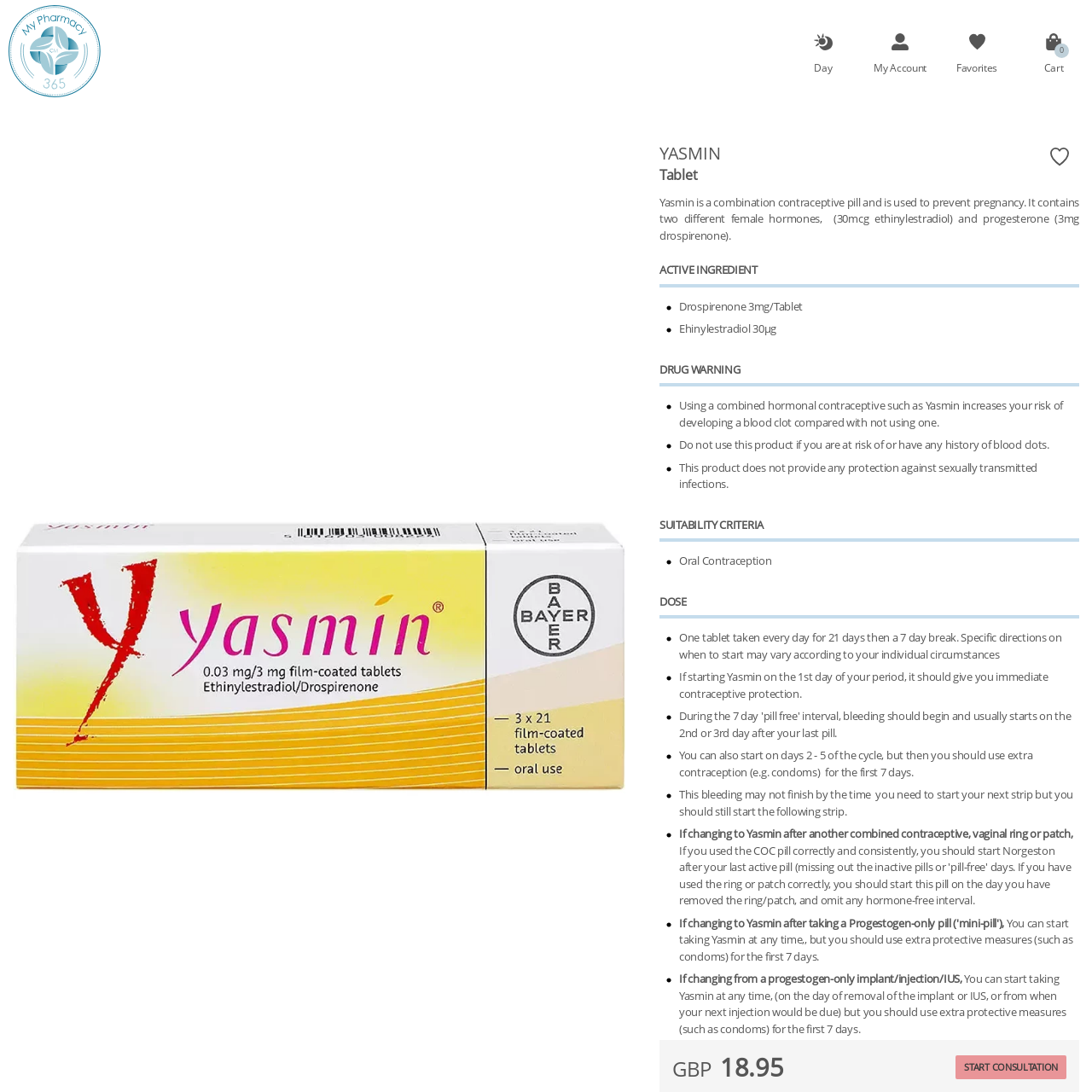What is the risk of using Yasmin?
Give a single word or phrase as your answer by examining the image.

Blood clot